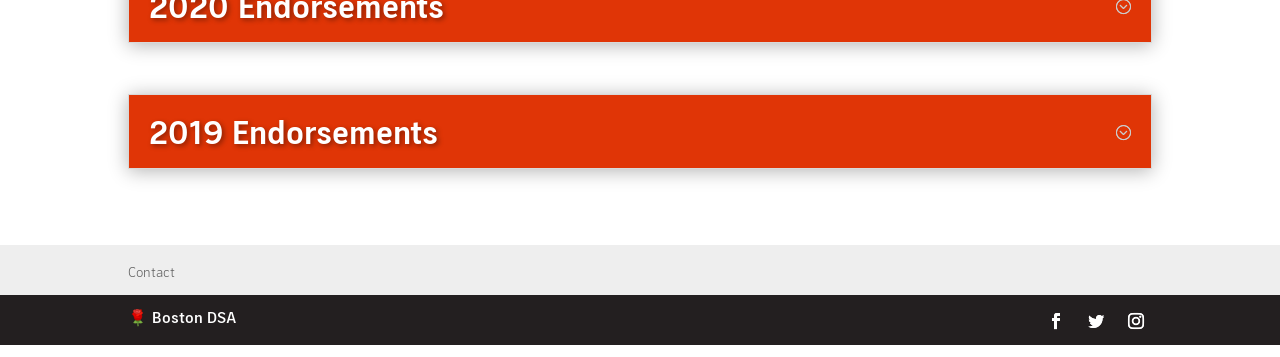What year's endorsements are listed?
Provide a thorough and detailed answer to the question.

The year of endorsements listed can be found in the heading element with the text '2019 Endorsements' located at the top of the page.